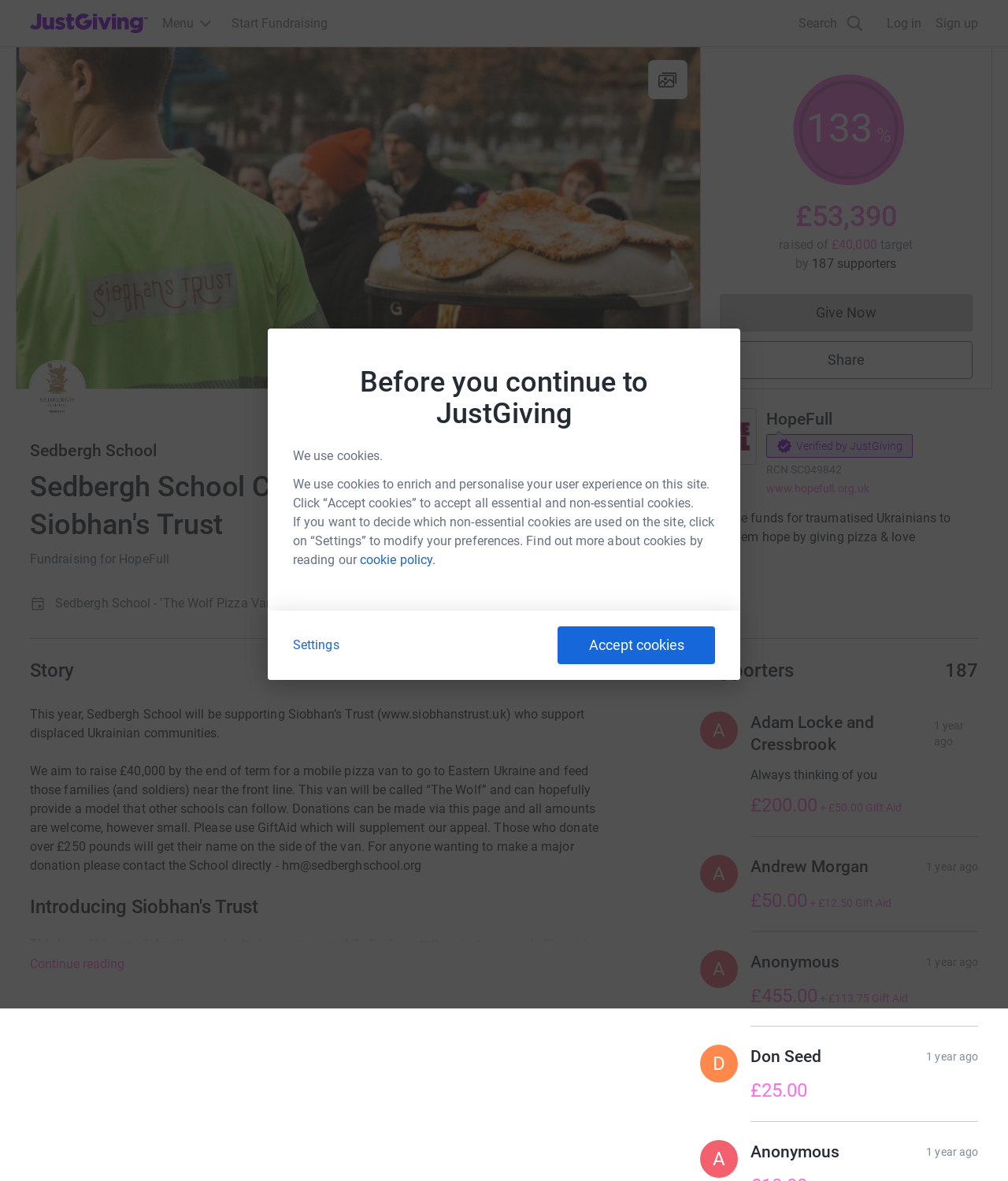Use a single word or phrase to respond to the question:
What is the name of the charity supported by Sedbergh School?

Siobhan's Trust